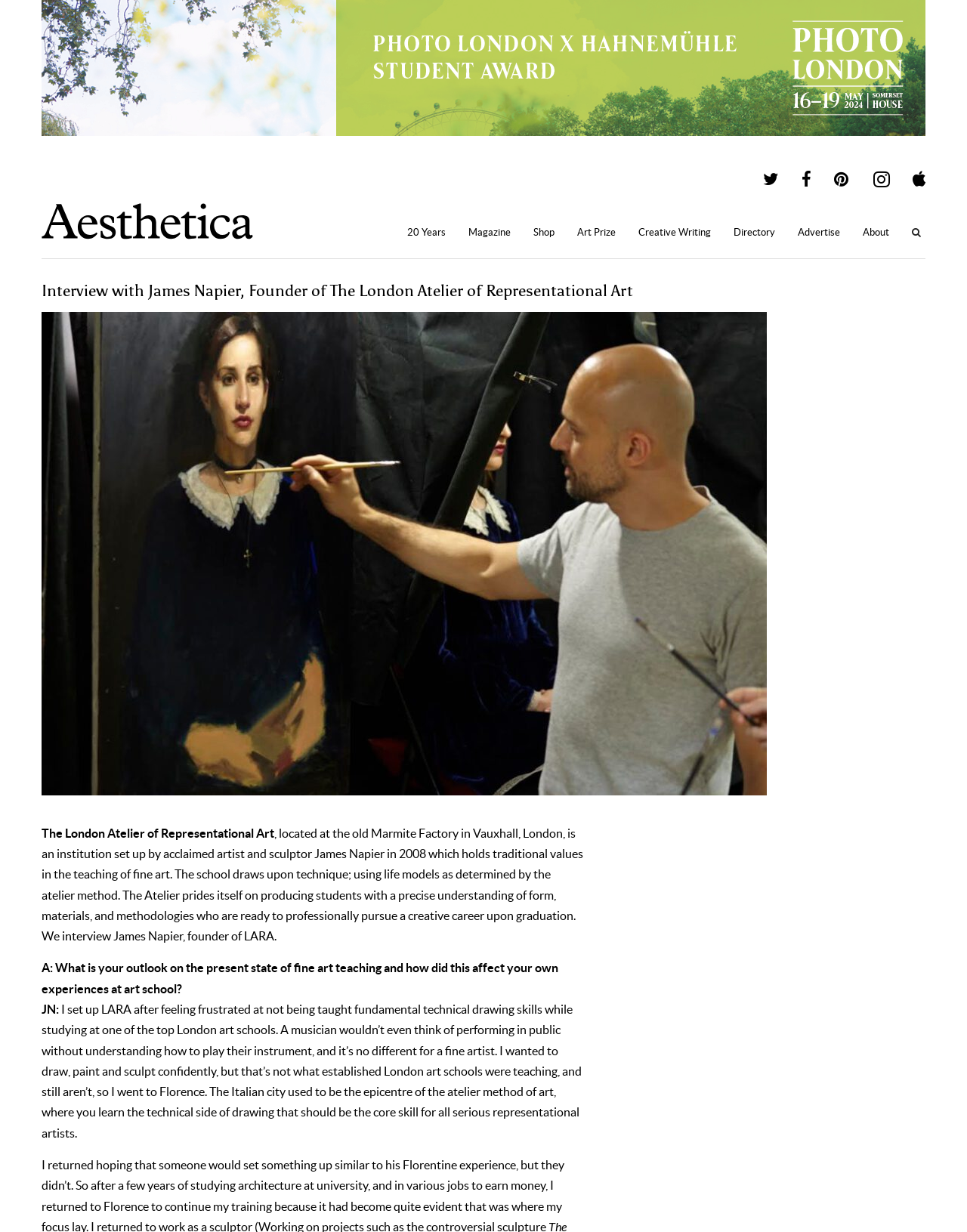Identify the bounding box coordinates of the HTML element based on this description: "<img src="/wp-content/uploads/2015/10/Luca-teaching.jpg" alt="">".

[0.043, 0.638, 0.793, 0.647]